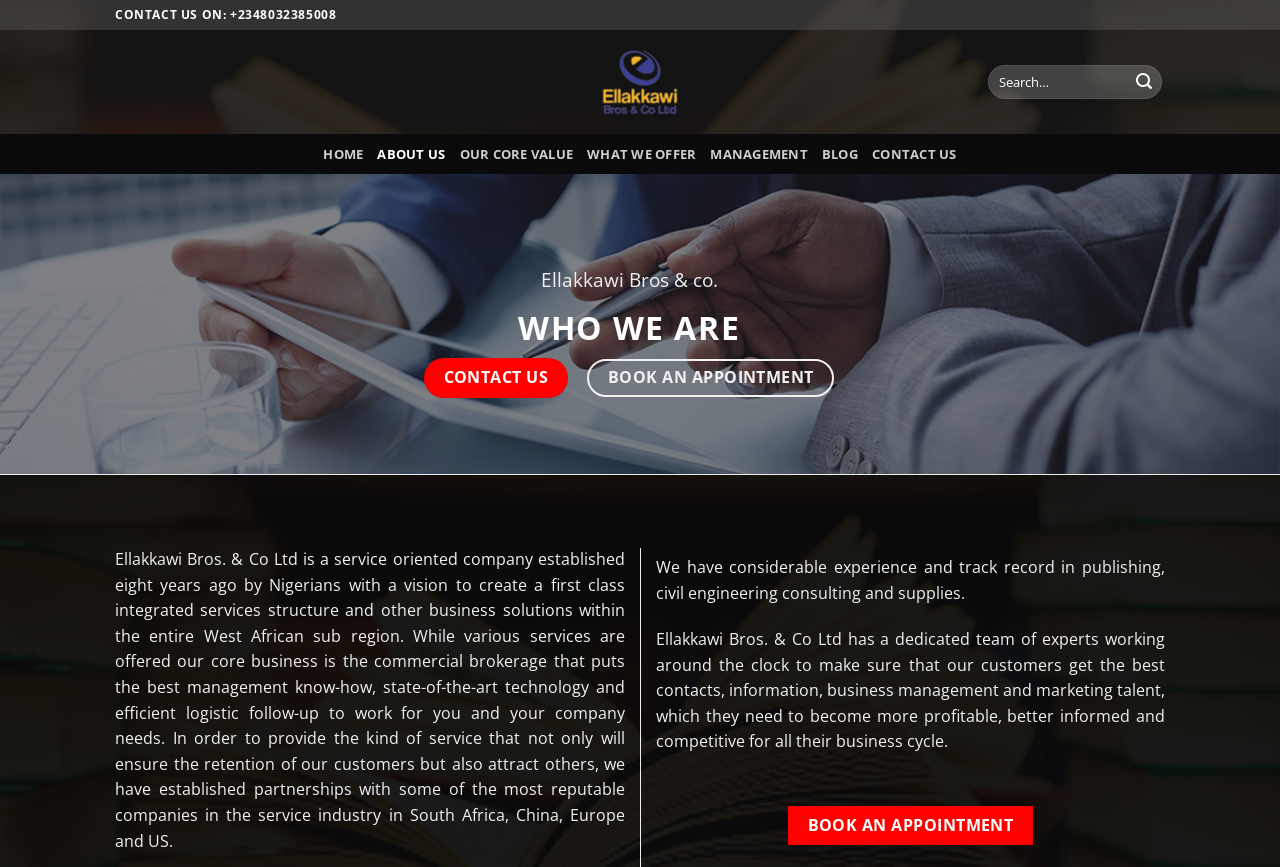Describe all the visual and textual components of the webpage comprehensively.

The webpage is about Ellakkawi Bros & Co Ltd, a service-oriented company. At the top left, there is a contact information "CONTACT US ON: +2348032385008". Next to it, there is a link to the company's homepage with an image of the company's logo. On the top right, there is a search bar with a submit button.

Below the search bar, there is a navigation menu with links to different sections of the website, including "HOME", "ABOUT US", "OUR CORE VALUE", "WHAT WE OFFER", "MANAGEMENT", "BLOG", and "CONTACT US". The "CONTACT US" link is highlighted, indicating that it is the current page.

On the main content area, there is a heading "WHO WE ARE" followed by a brief introduction to the company. The company is described as a service-oriented company established eight years ago with a vision to create a first-class integrated services structure and other business solutions within the West African sub-region. The text also mentions the company's core business, commercial brokerage, and its partnerships with reputable companies in South Africa, China, Europe, and the US.

Below the introduction, there are two paragraphs of text describing the company's experience and services. The first paragraph mentions the company's experience in publishing, civil engineering consulting, and supplies. The second paragraph describes the company's dedicated team of experts working to provide customers with the best contacts, information, business management, and marketing talent.

At the bottom of the page, there is a call-to-action button "BOOK AN APPOINTMENT".